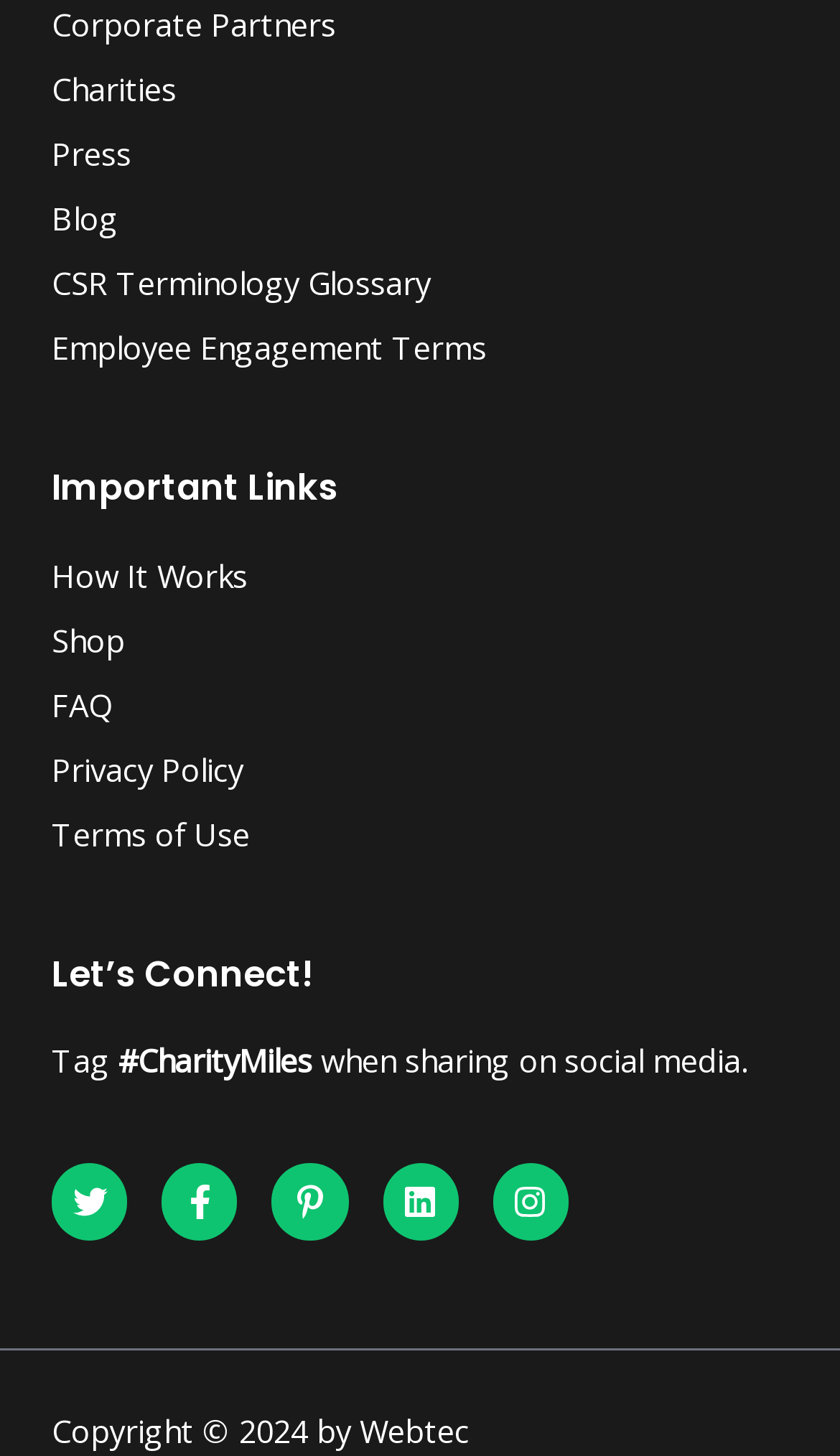How many social media links are available?
Can you give a detailed and elaborate answer to the question?

I counted the number of social media links available on the webpage, which are Twitter, Facebook, Pinterest, Linkedin, and Instagram, and found that there are 5 social media links.